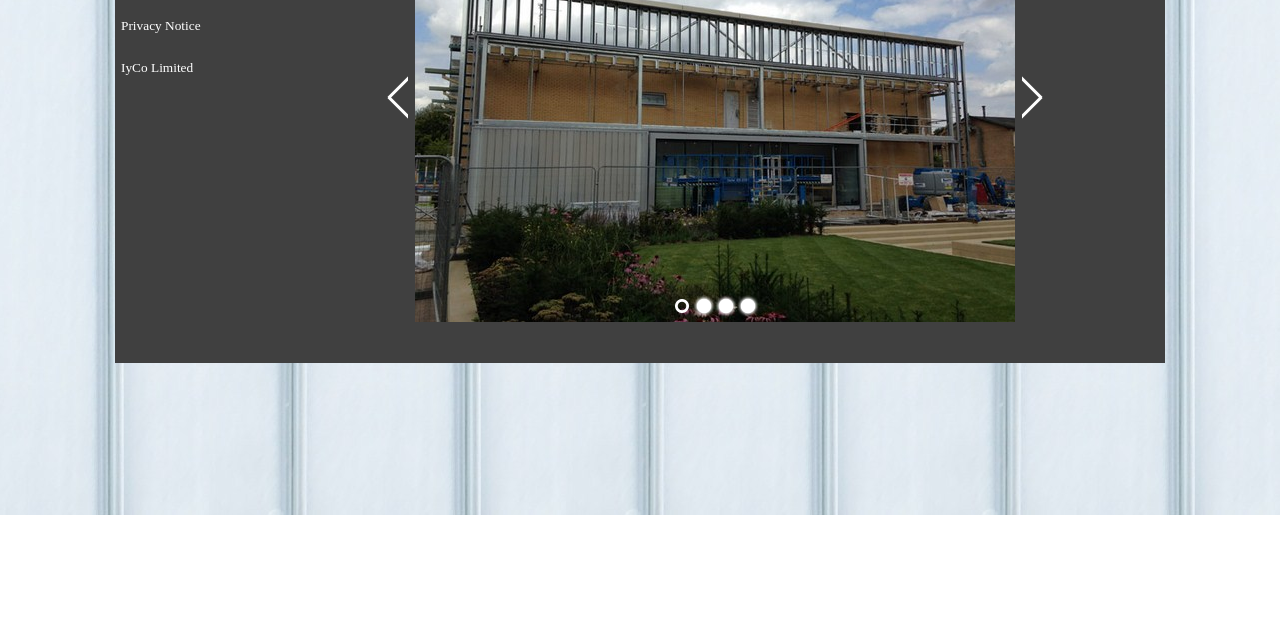Identify the bounding box coordinates for the UI element described as follows: "Privacy Notice". Ensure the coordinates are four float numbers between 0 and 1, formatted as [left, top, right, bottom].

[0.095, 0.011, 0.187, 0.07]